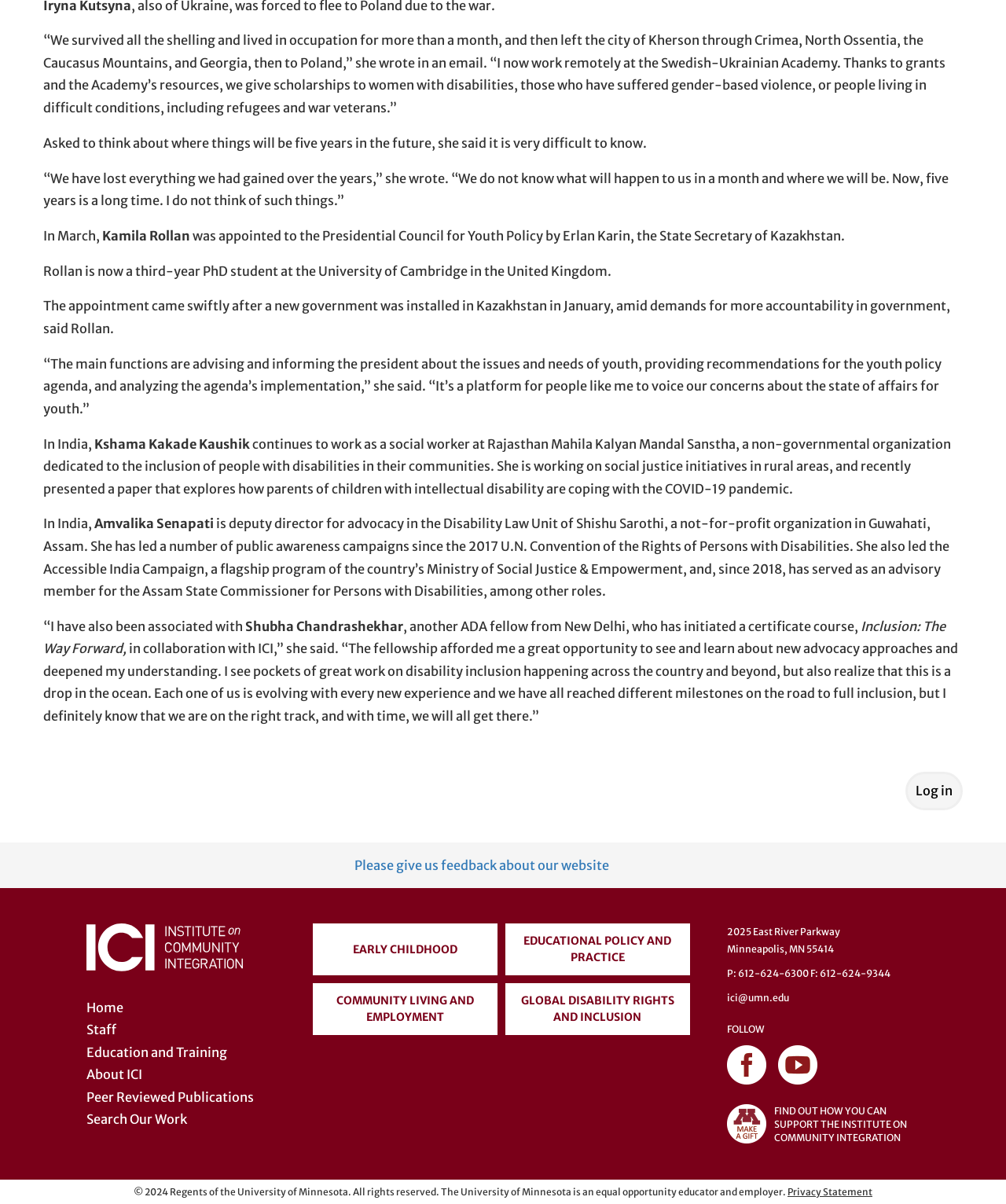Please identify the bounding box coordinates of the element I should click to complete this instruction: 'Contact the Institute via email'. The coordinates should be given as four float numbers between 0 and 1, like this: [left, top, right, bottom].

[0.723, 0.824, 0.784, 0.834]